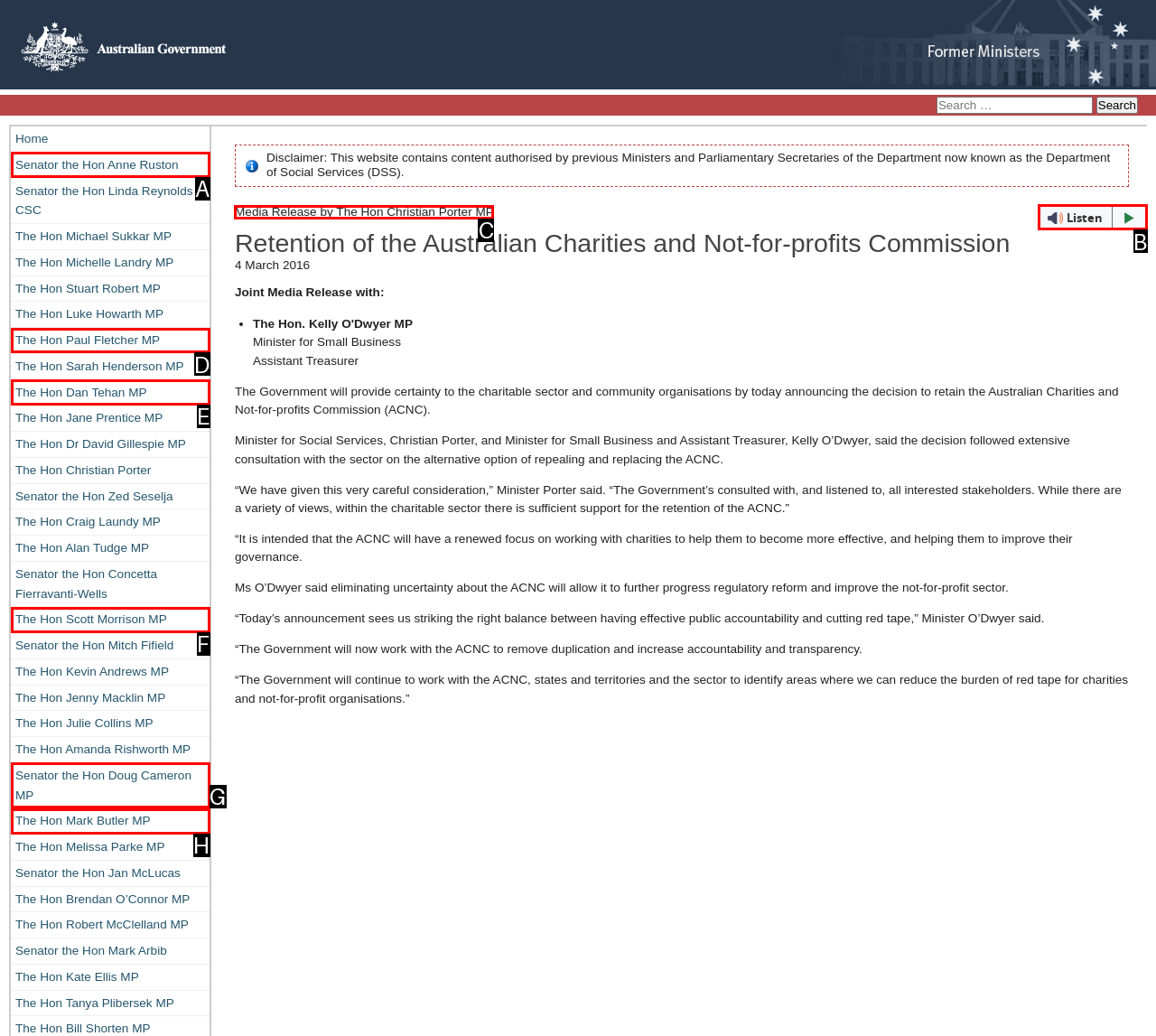Select the letter of the UI element you need to click to complete this task: Read the media release by The Hon Christian Porter MP.

C